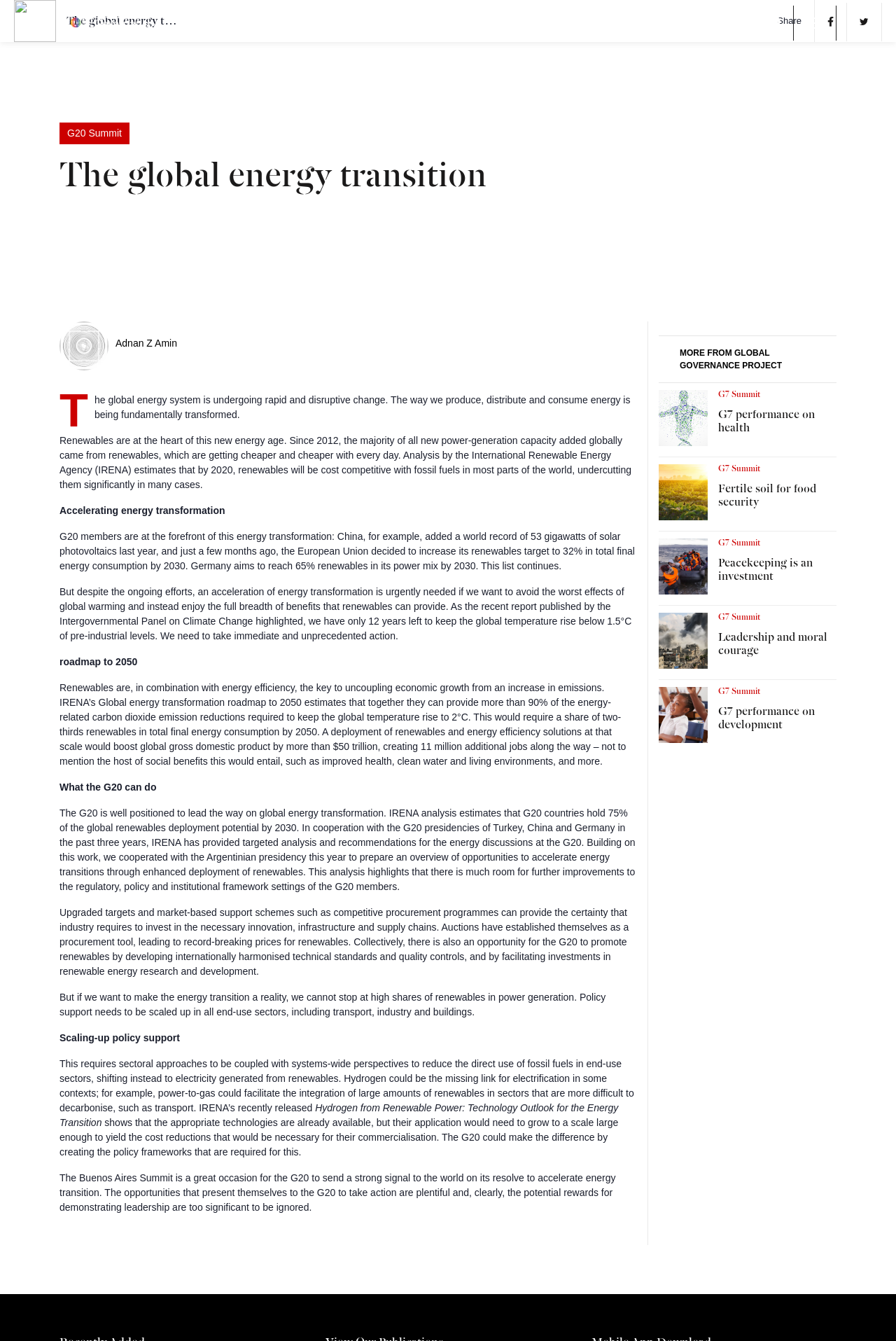Using the information in the image, give a detailed answer to the following question: What is the estimated share of renewables in total final energy consumption by 2050?

According to the article, IRENA's Global energy transformation roadmap to 2050 estimates that together, renewables and energy efficiency solutions can provide more than 90% of the energy-related carbon dioxide emission reductions required to keep the global temperature rise to 2°C, which would require a share of two-thirds renewables in total final energy consumption by 2050.